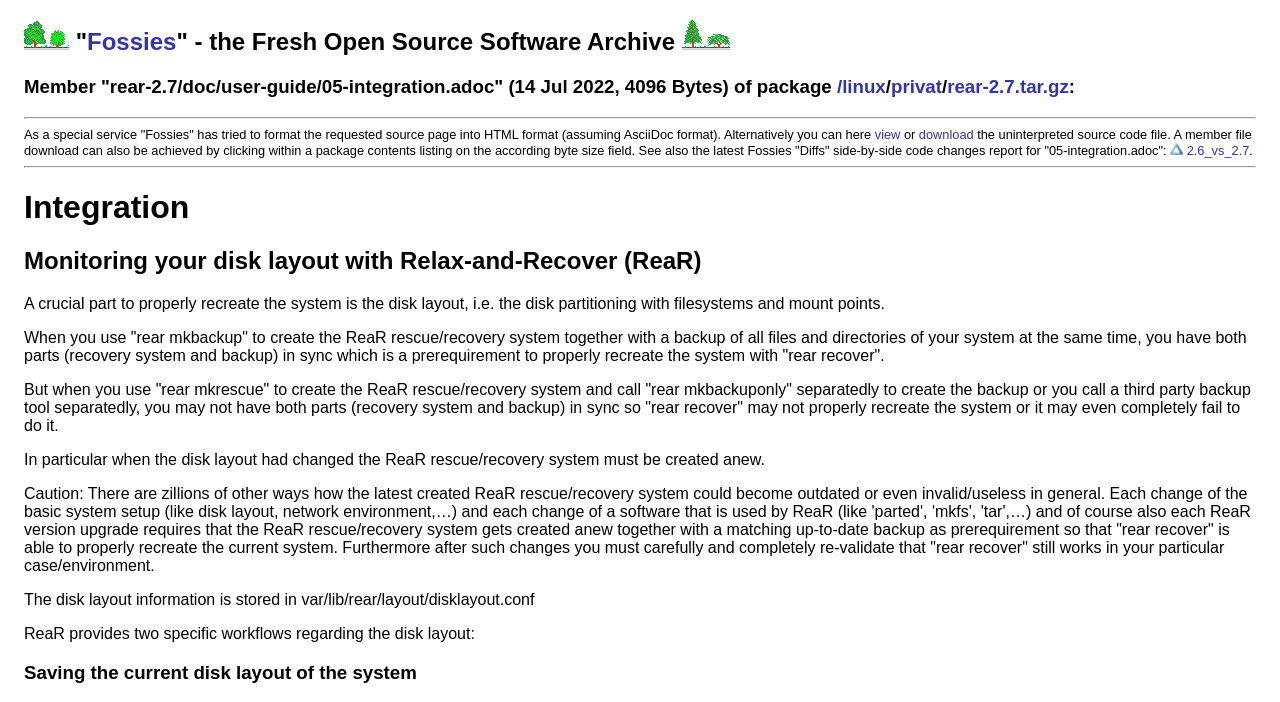Please give a concise answer to this question using a single word or phrase: 
What is the name of the software archive?

Fossies